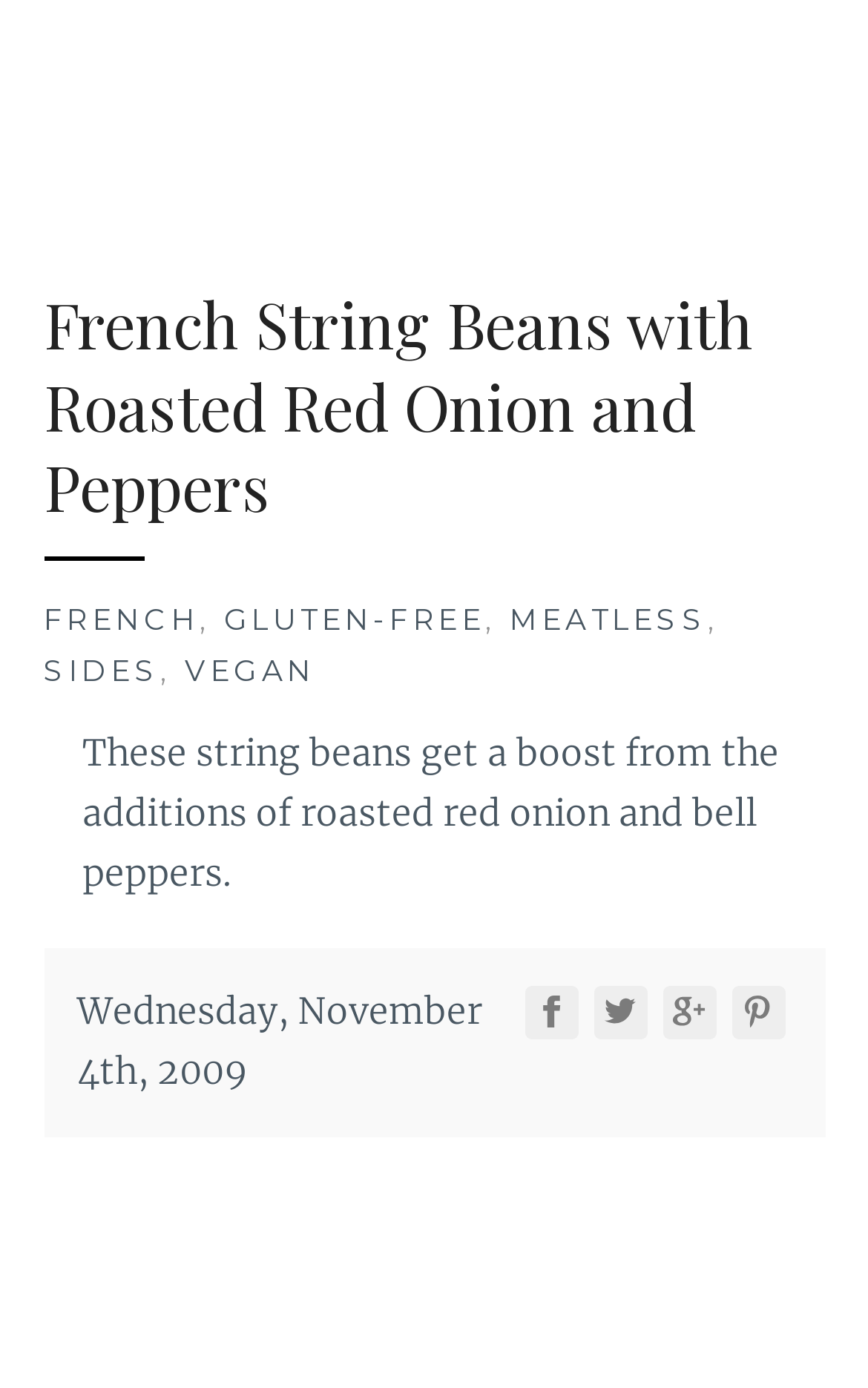Kindly determine the bounding box coordinates for the area that needs to be clicked to execute this instruction: "View Aluminium Windows".

None